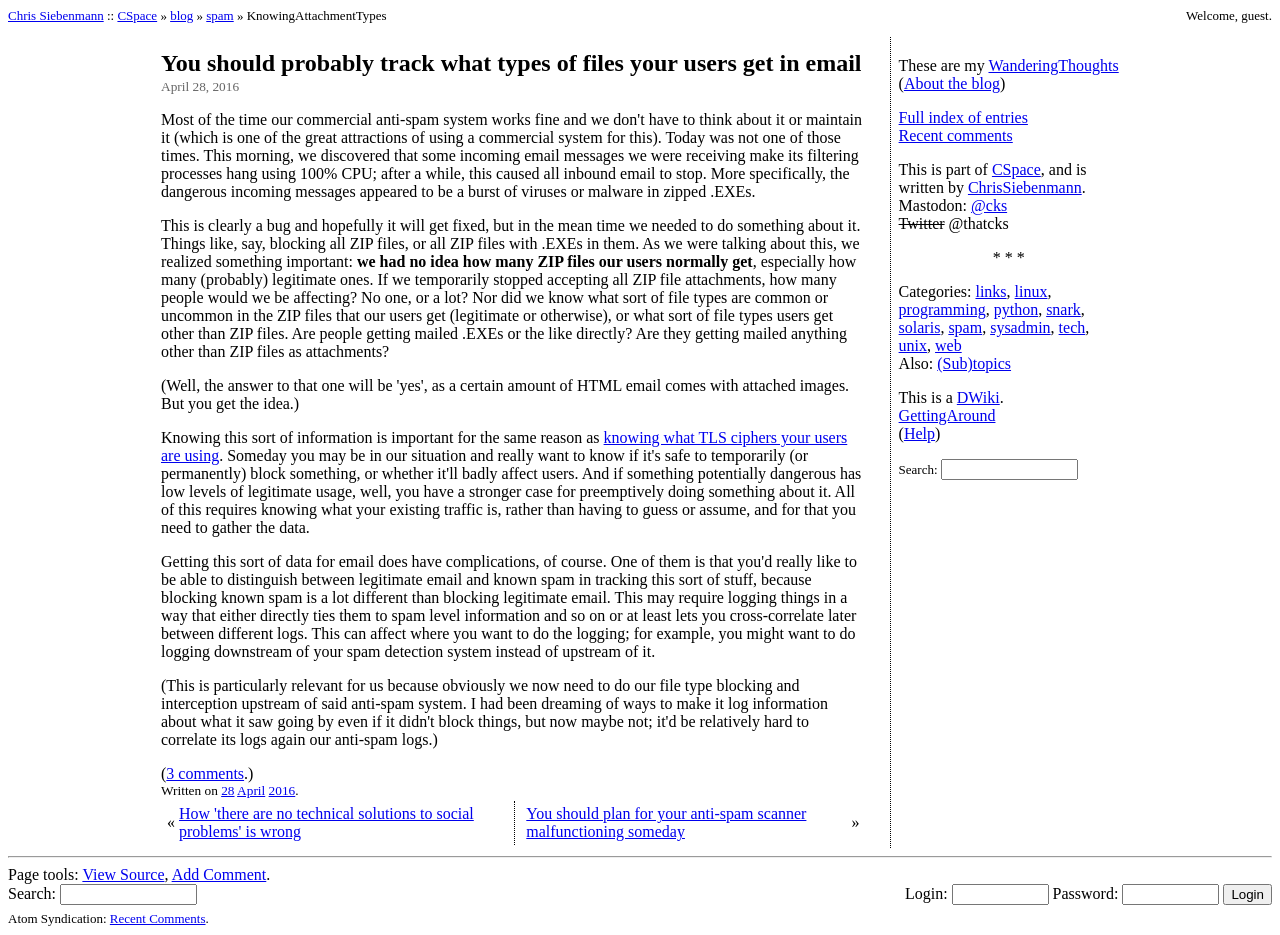What is the title of the previous article?
Could you answer the question in a detailed manner, providing as much information as possible?

The title of the previous article is 'How 'there are no technical solutions to social problems' is wrong', which can be seen from the link '« How 'there are no technical solutions to social problems' is wrong' at the bottom of the webpage.